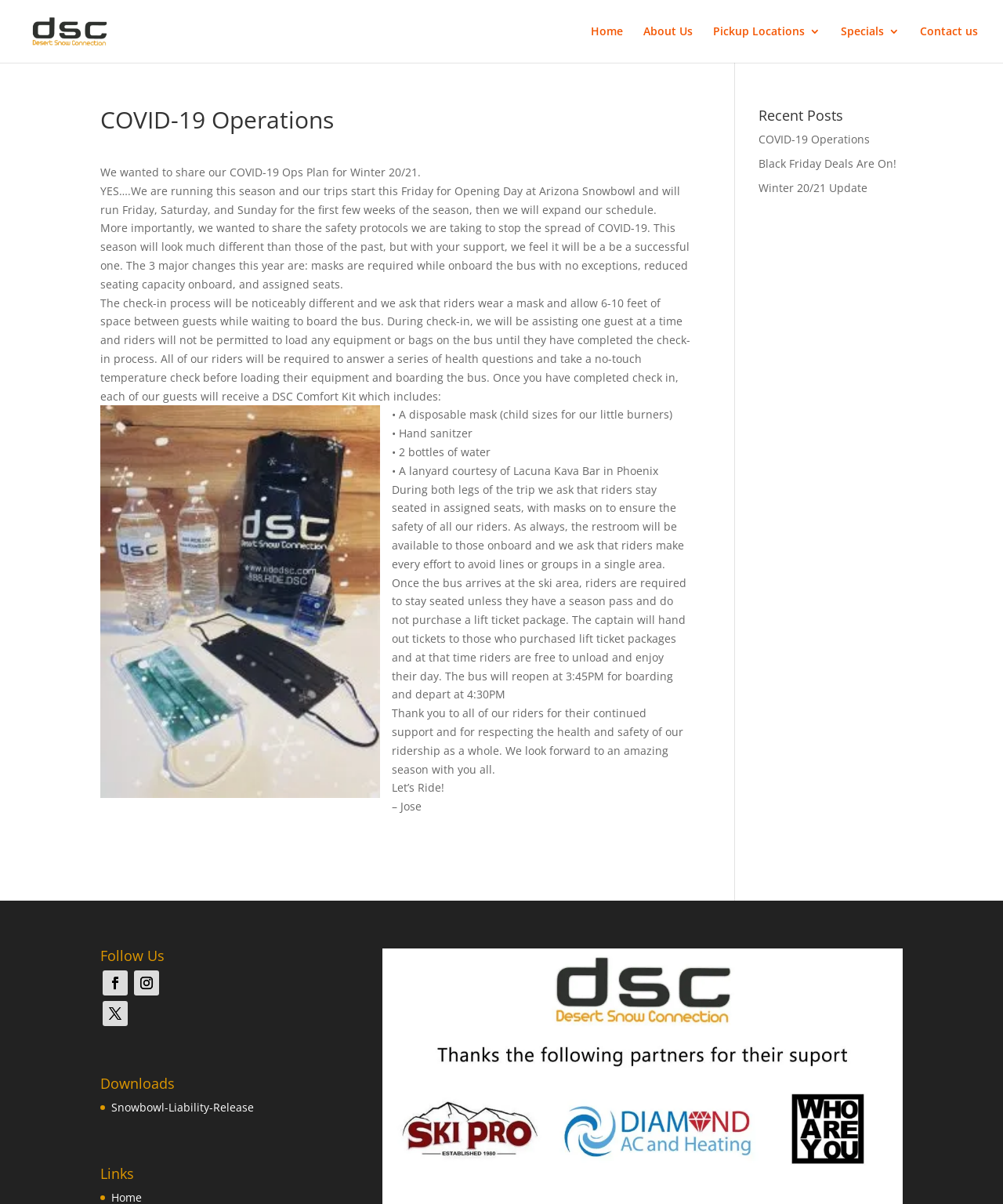How many links are there in the 'Recent Posts' section?
Based on the image, give a one-word or short phrase answer.

3